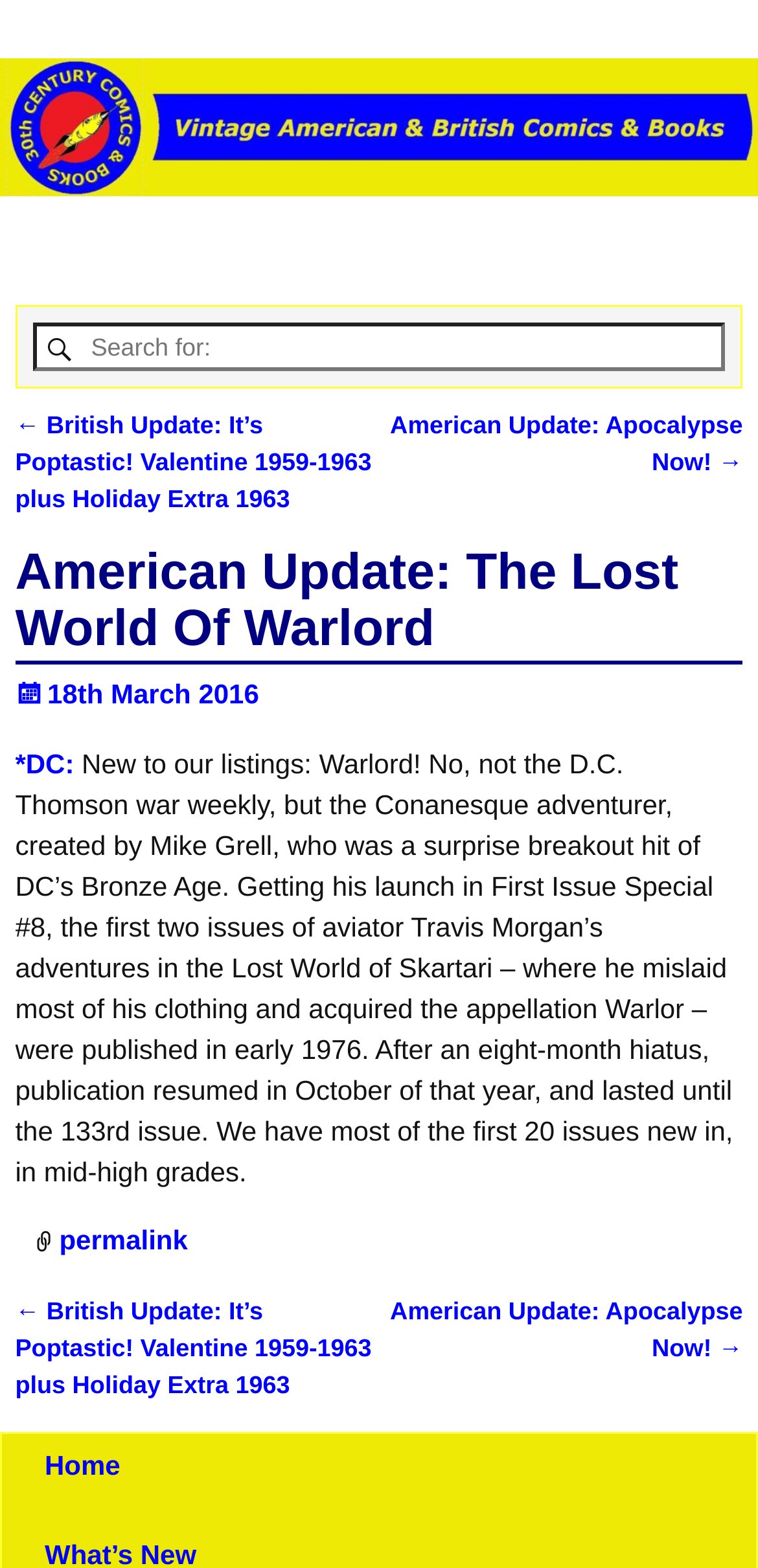Can you specify the bounding box coordinates for the region that should be clicked to fulfill this instruction: "View next post".

[0.515, 0.263, 0.98, 0.304]